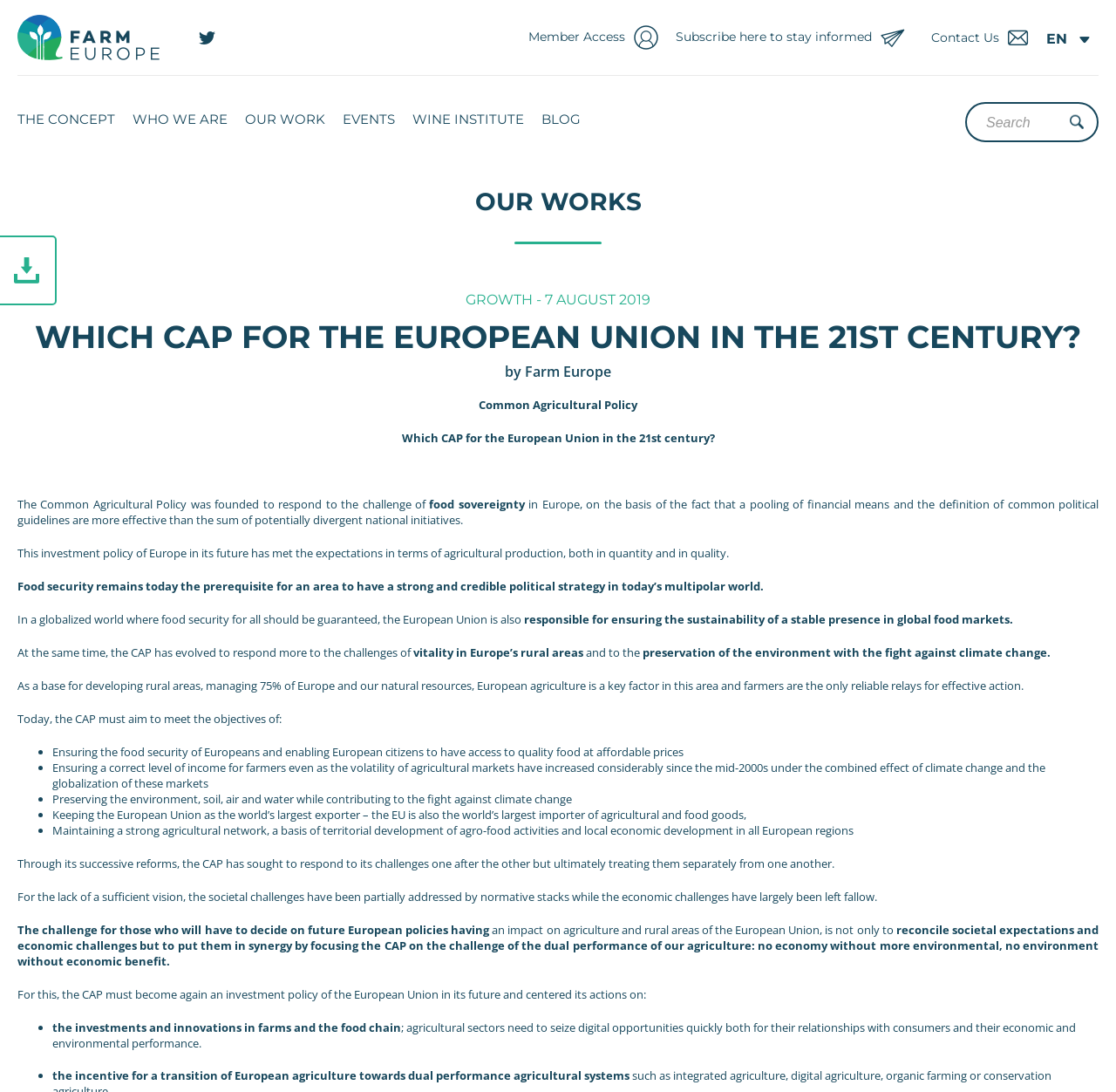Please study the image and answer the question comprehensively:
What is the role of farmers in the CAP?

The webpage states that farmers are the only reliable relays for effective action in managing natural resources, preserving the environment, and ensuring food security, making them a vital component of the CAP.